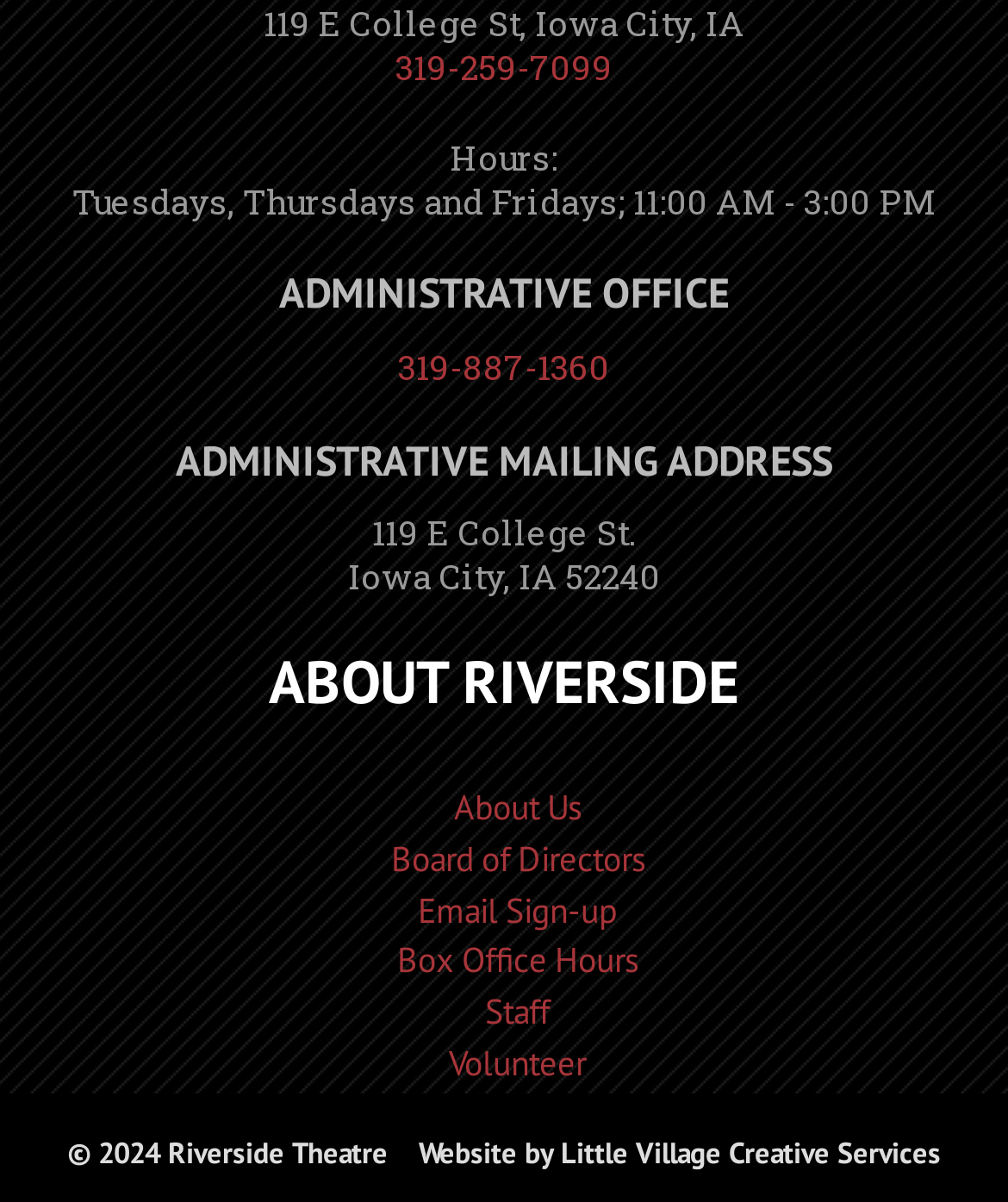Locate the bounding box coordinates of the clickable region necessary to complete the following instruction: "Contact Little Village Creative Services". Provide the coordinates in the format of four float numbers between 0 and 1, i.e., [left, top, right, bottom].

[0.556, 0.942, 0.933, 0.974]